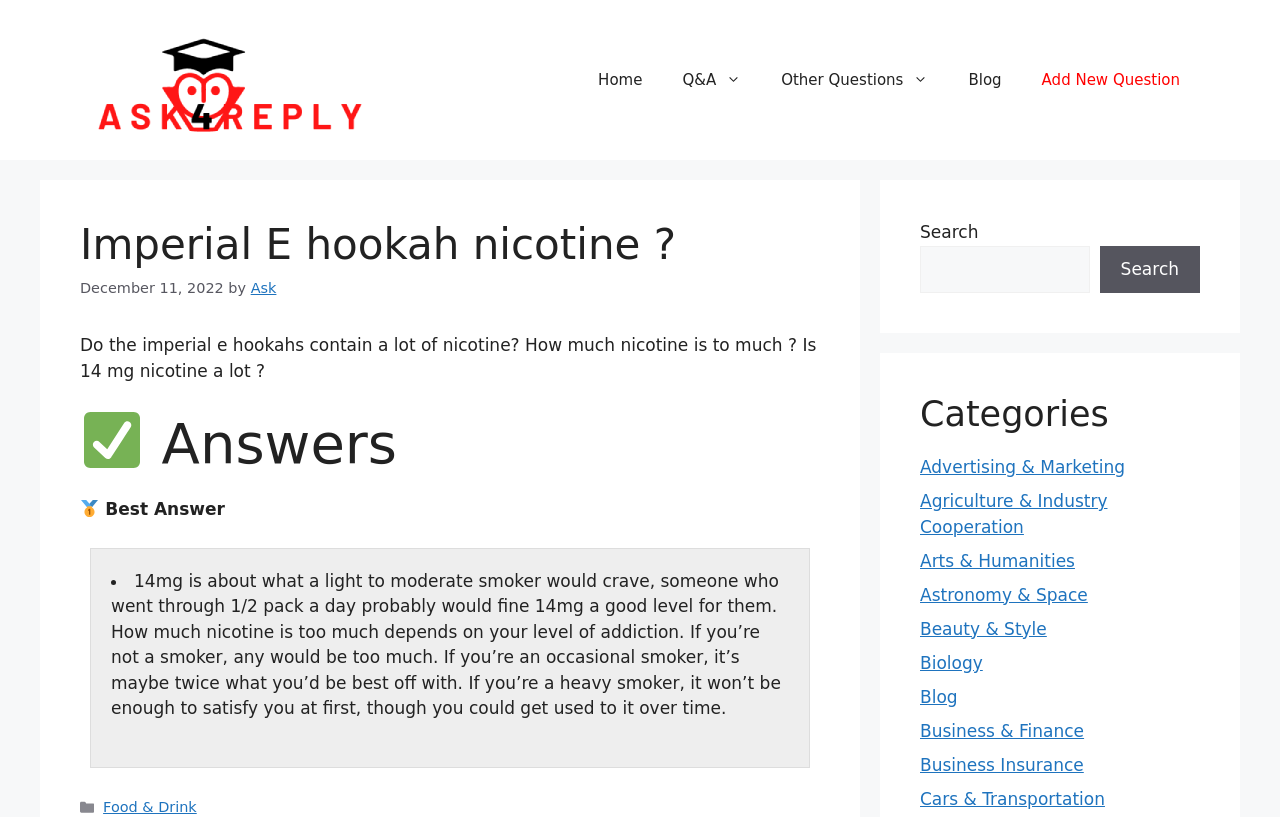Show the bounding box coordinates for the element that needs to be clicked to execute the following instruction: "Go to Q&A page". Provide the coordinates in the form of four float numbers between 0 and 1, i.e., [left, top, right, bottom].

[0.518, 0.061, 0.595, 0.135]